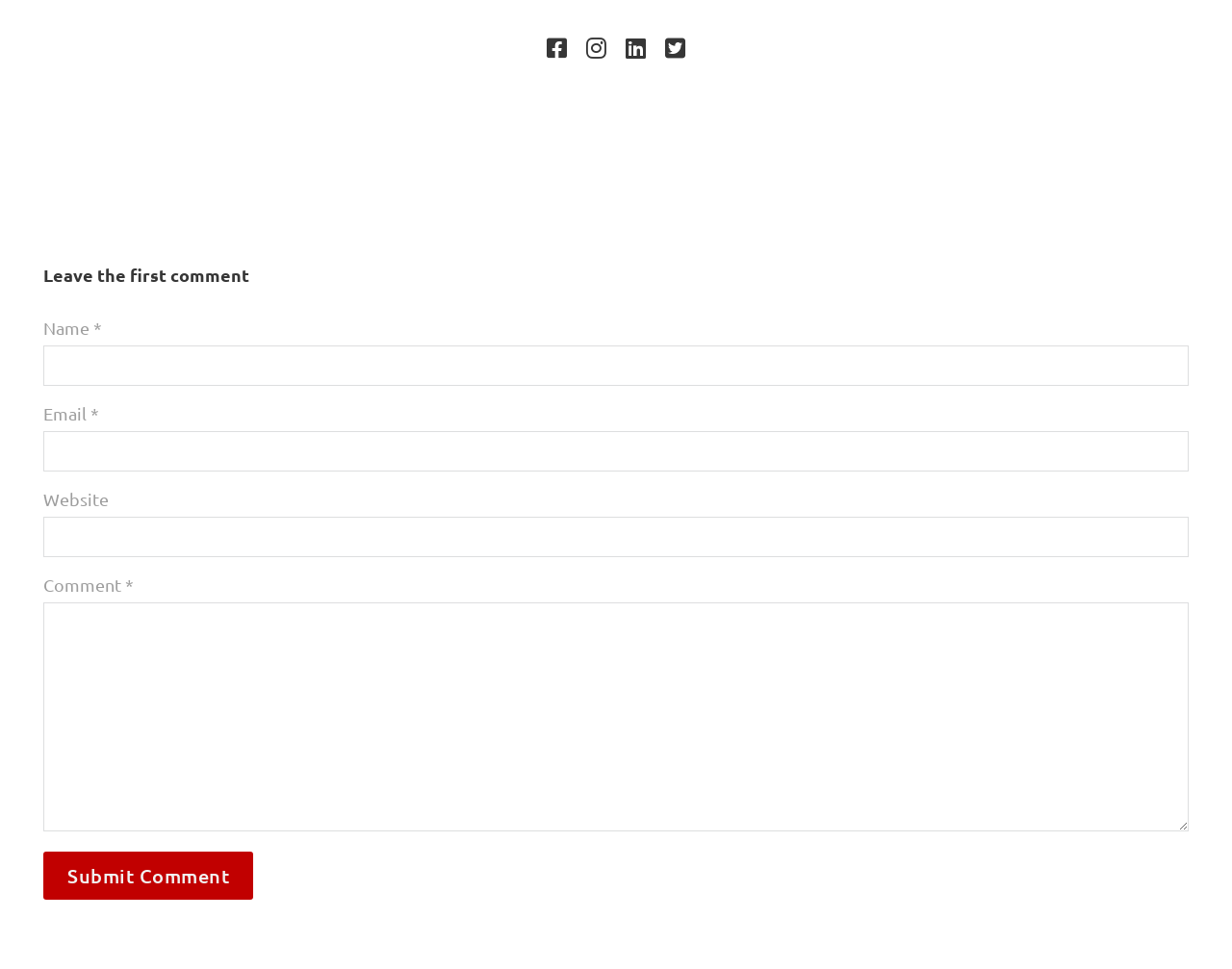Provide the bounding box coordinates, formatted as (top-left x, top-left y, bottom-right x, bottom-right y), with all values being floating point numbers between 0 and 1. Identify the bounding box of the UI element that matches the description: name="submit" value="Submit Comment"

[0.035, 0.878, 0.205, 0.928]